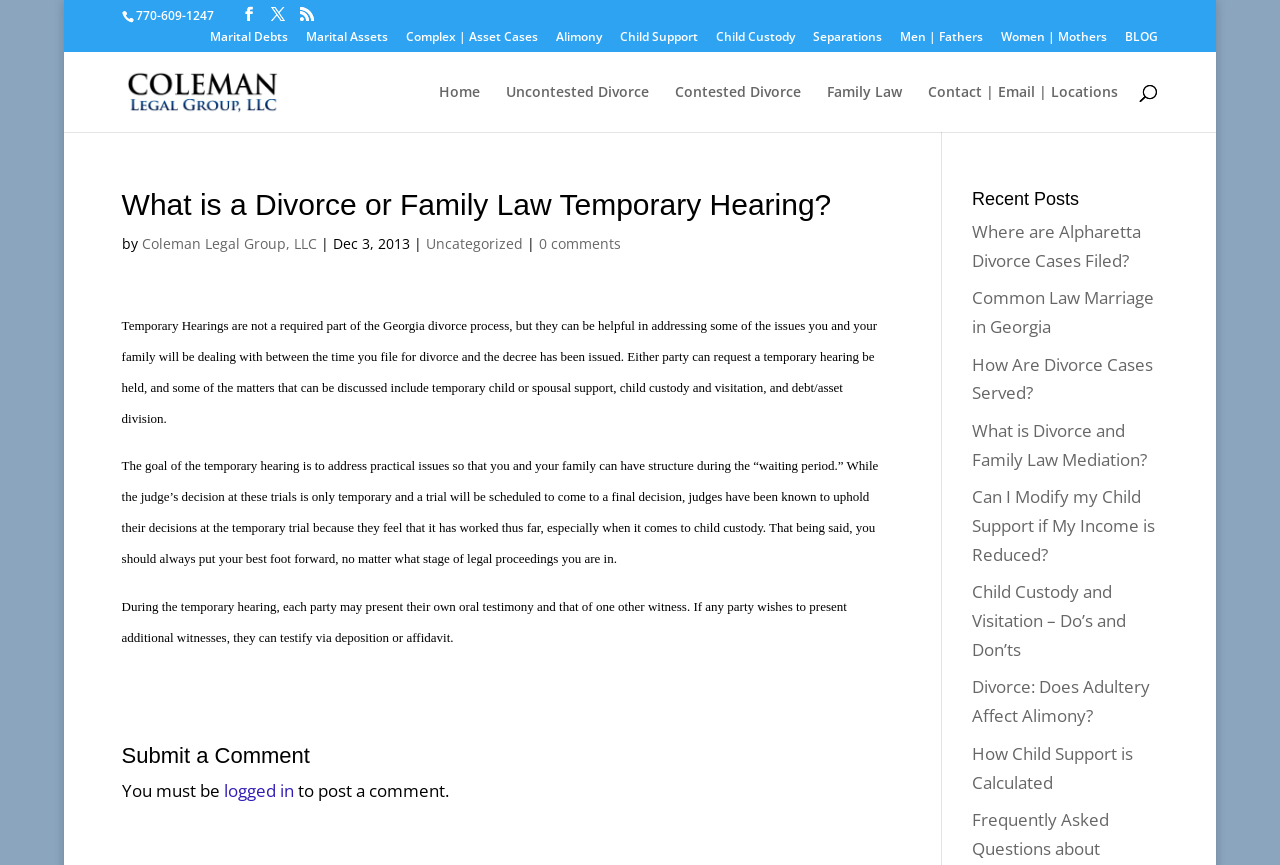From the webpage screenshot, identify the region described by Marital Assets. Provide the bounding box coordinates as (top-left x, top-left y, bottom-right x, bottom-right y), with each value being a floating point number between 0 and 1.

[0.239, 0.036, 0.303, 0.06]